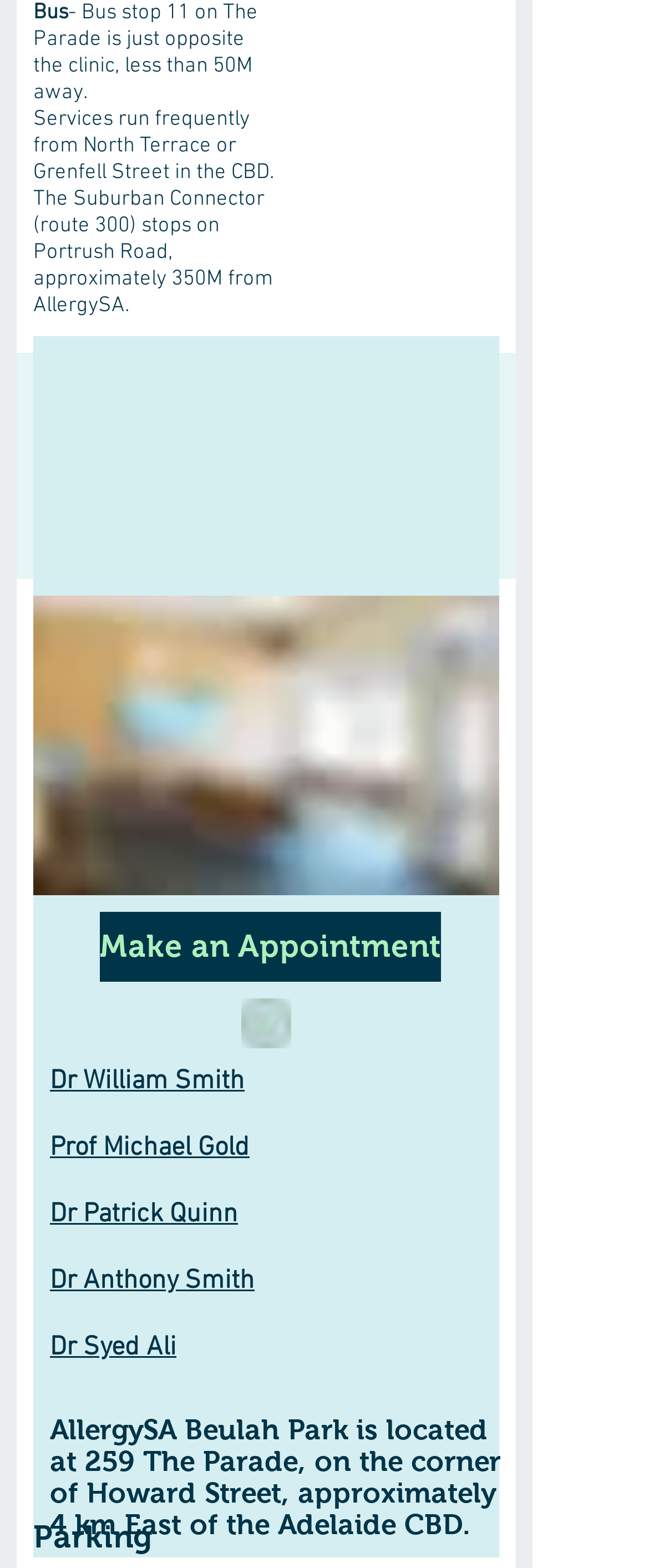Reply to the question with a brief word or phrase: What is the location of AllergySA Beulah Park?

259 The Parade